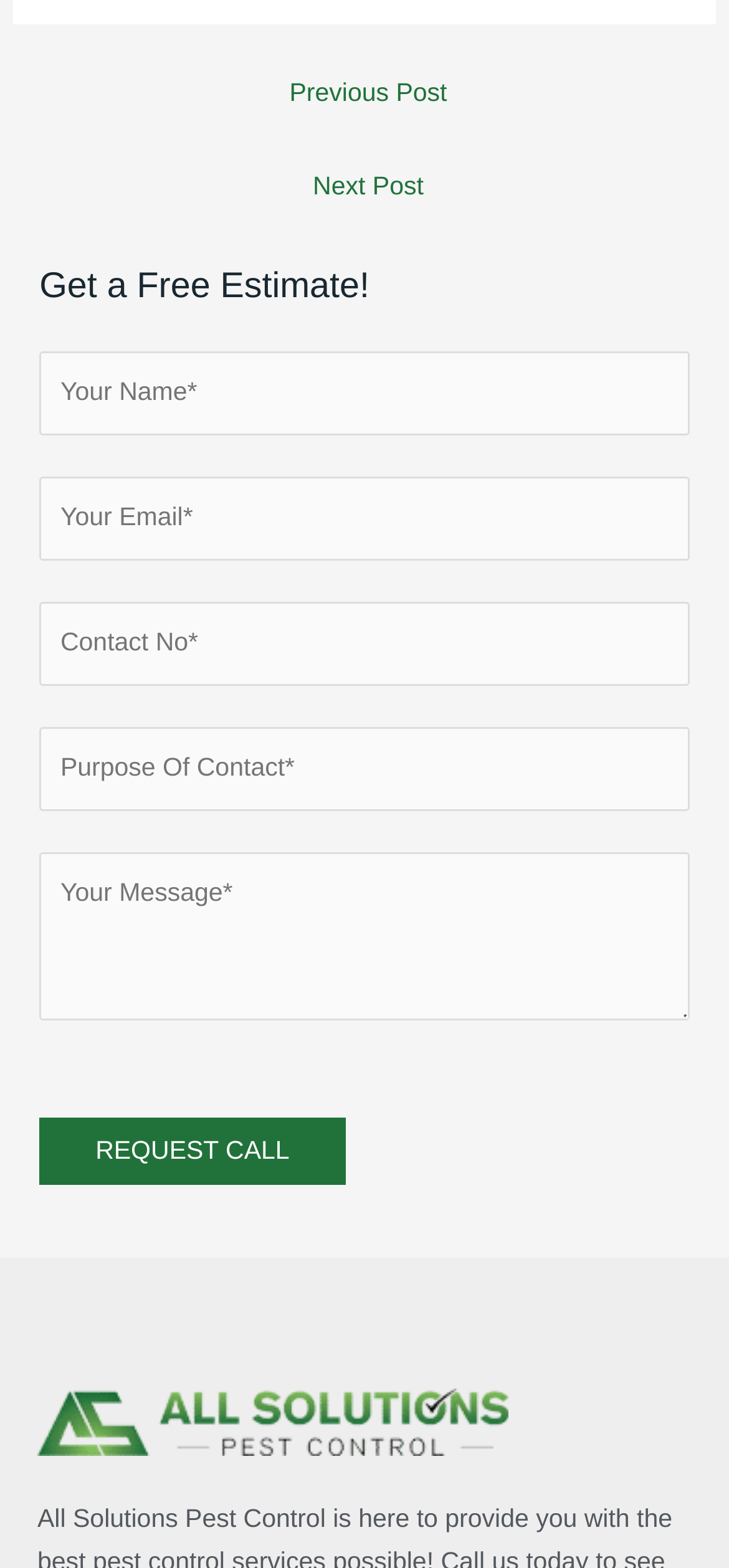Determine the bounding box coordinates of the clickable element to achieve the following action: 'Enter your email in the 'Your Email' field'. Provide the coordinates as four float values between 0 and 1, formatted as [left, top, right, bottom].

[0.054, 0.304, 0.946, 0.357]